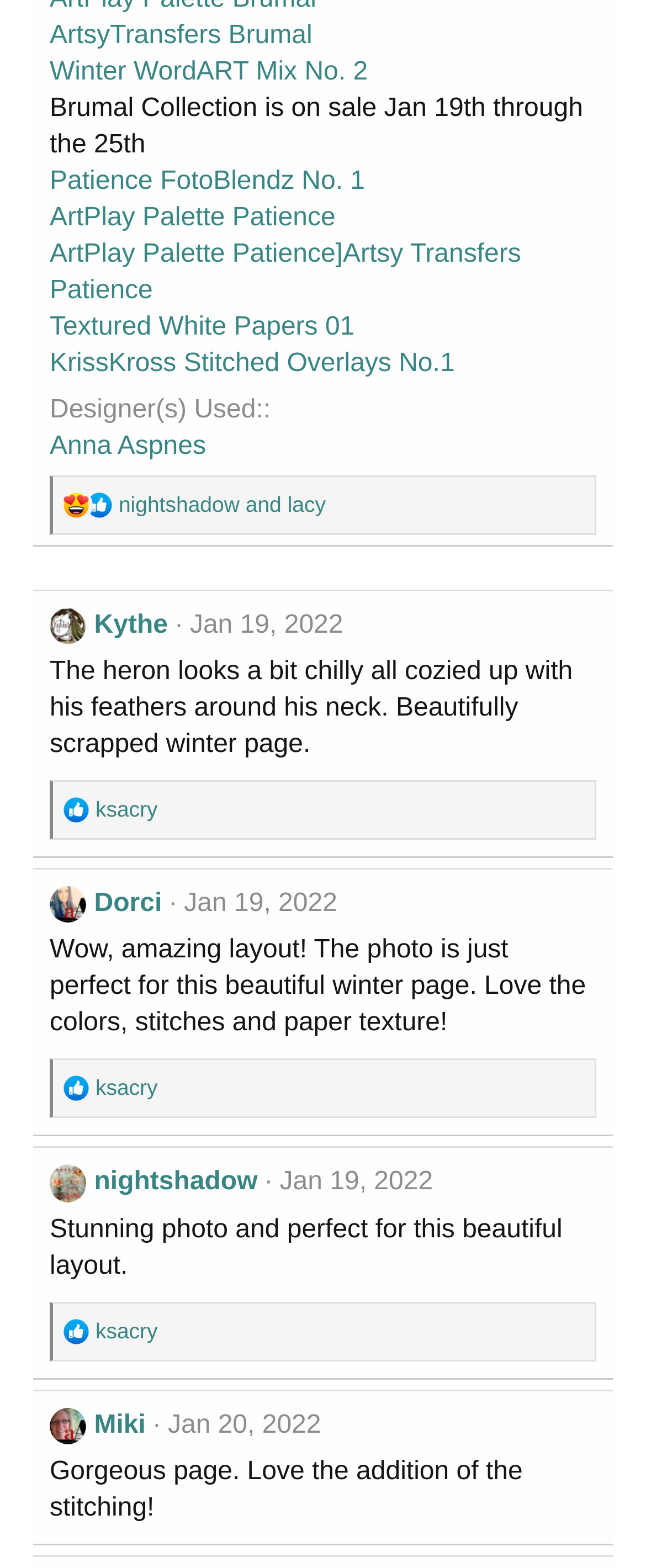What is the name of the person who commented on the article by nightshadow?
From the image, provide a succinct answer in one word or a short phrase.

ksacry